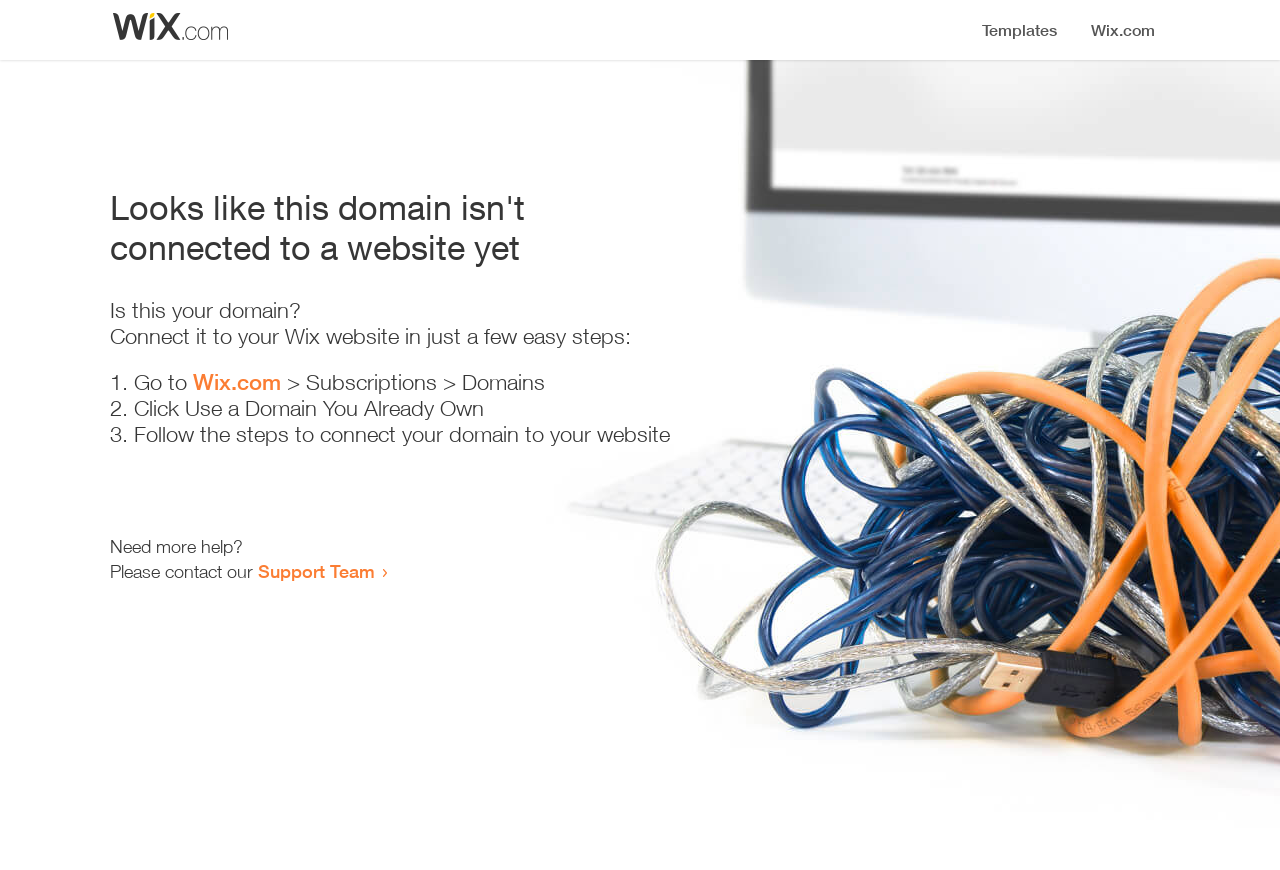Respond concisely with one word or phrase to the following query:
What is the purpose of the webpage?

To connect domain to website